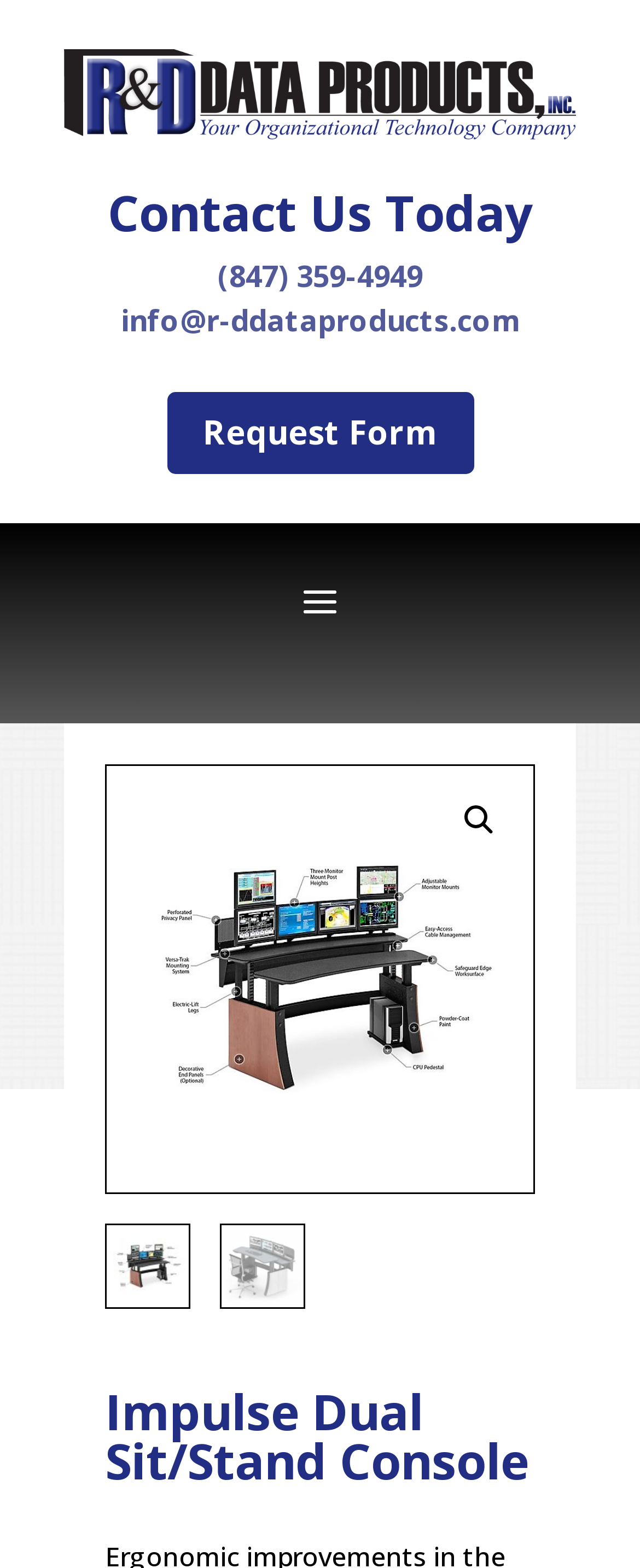What type of products does R&D Data Products offer?
From the details in the image, provide a complete and detailed answer to the question.

I inferred the type of products offered by R&D Data Products by looking at the list of keywords related to furniture, data center infrastructure management, and technical solutions, which are located at the bottom of the page.